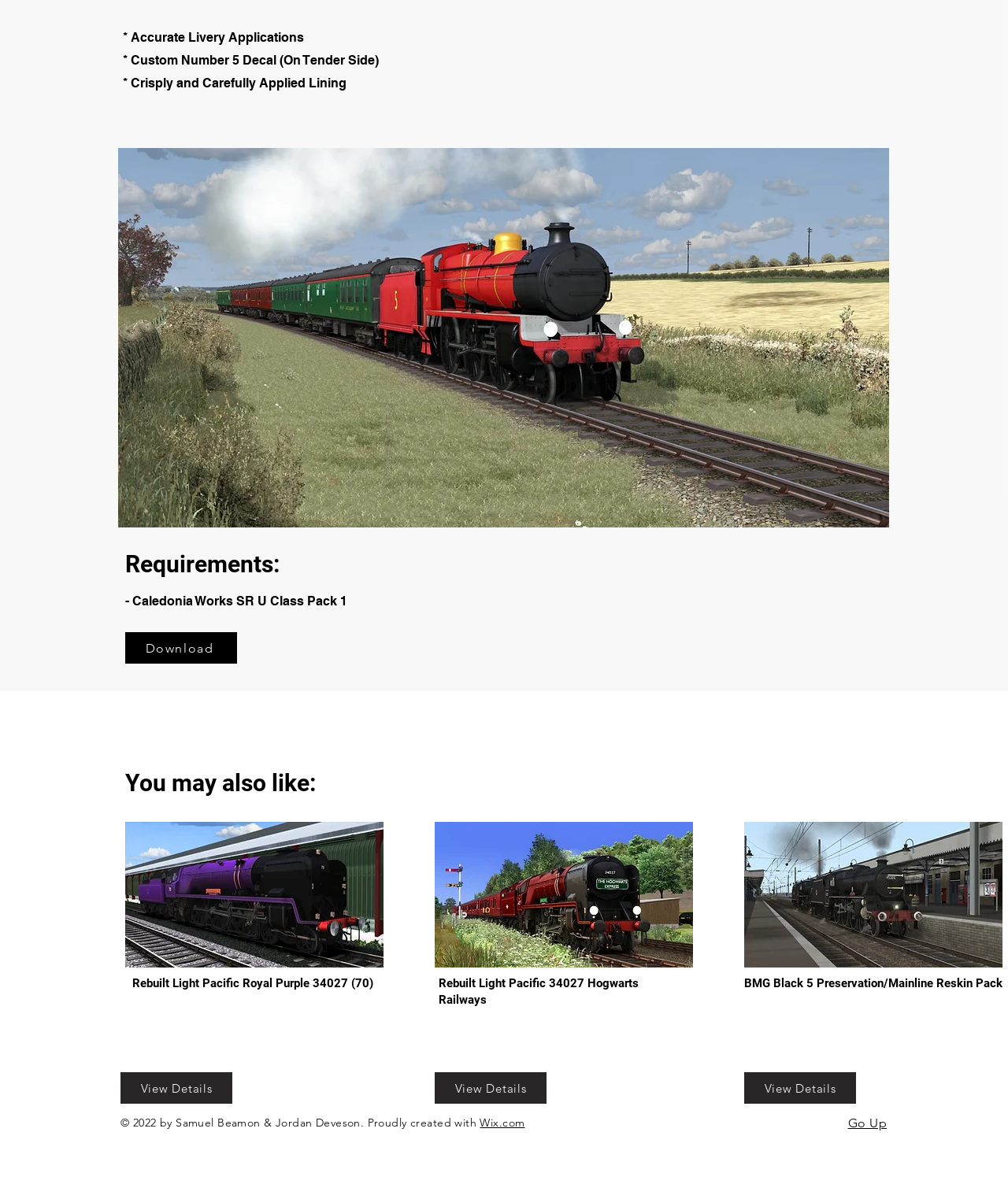Locate the bounding box of the UI element based on this description: "View Details". Provide four float numbers between 0 and 1 as [left, top, right, bottom].

[0.738, 0.906, 0.849, 0.932]